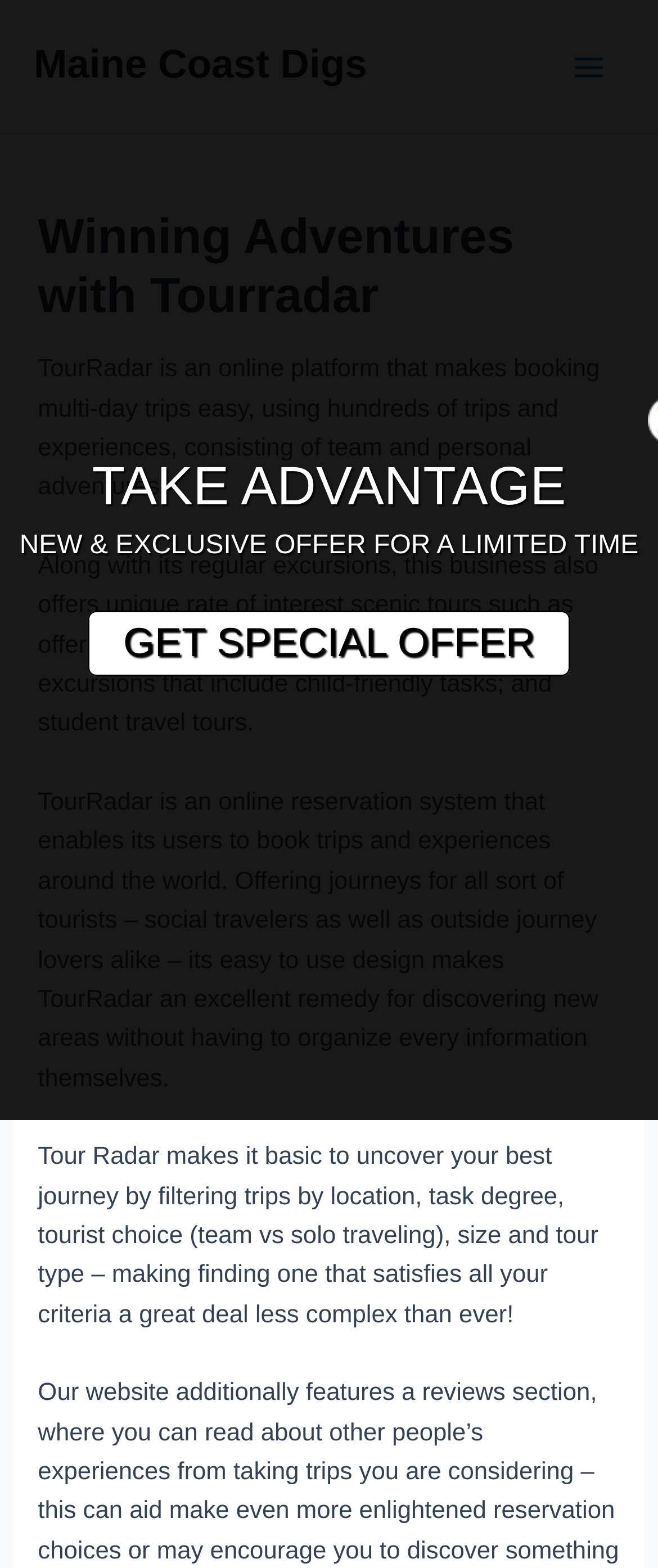Provide a one-word or short-phrase response to the question:
What can users filter by on TourRadar?

Location, task degree, tourist choice